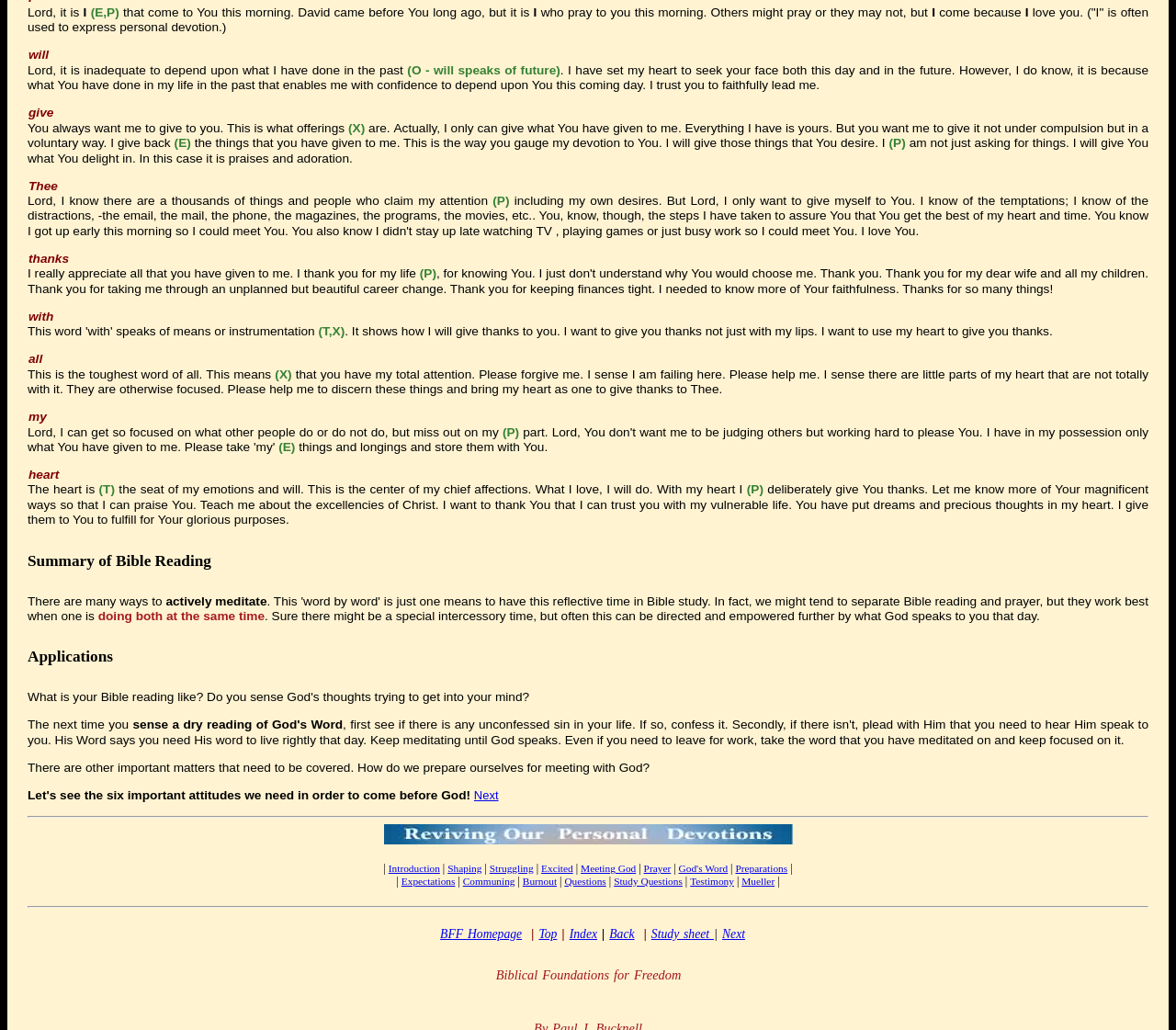Determine the bounding box coordinates of the section to be clicked to follow the instruction: "click the 'Next' link". The coordinates should be given as four float numbers between 0 and 1, formatted as [left, top, right, bottom].

[0.403, 0.765, 0.424, 0.779]